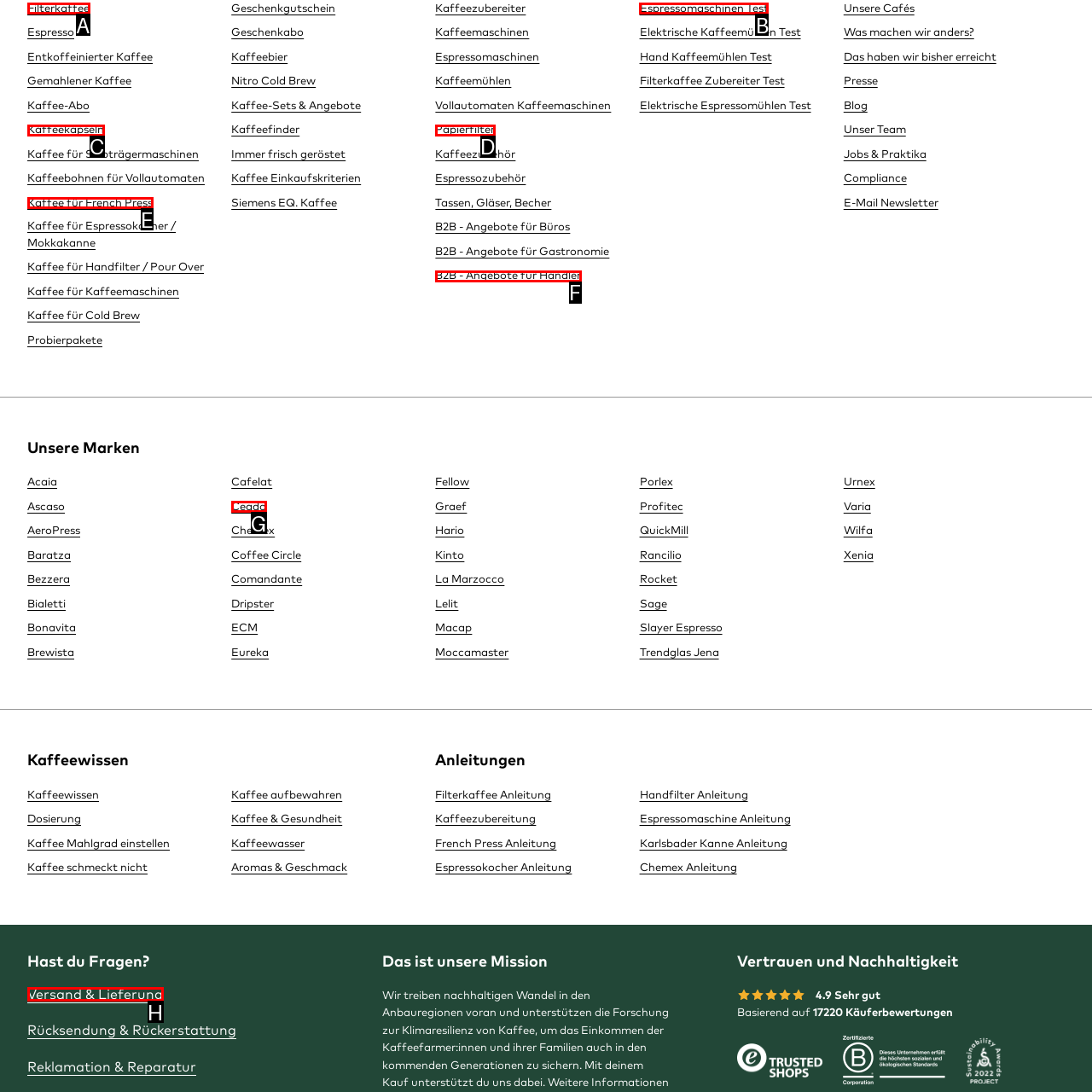Which option corresponds to the following element description: Espressomaschinen Test?
Please provide the letter of the correct choice.

B